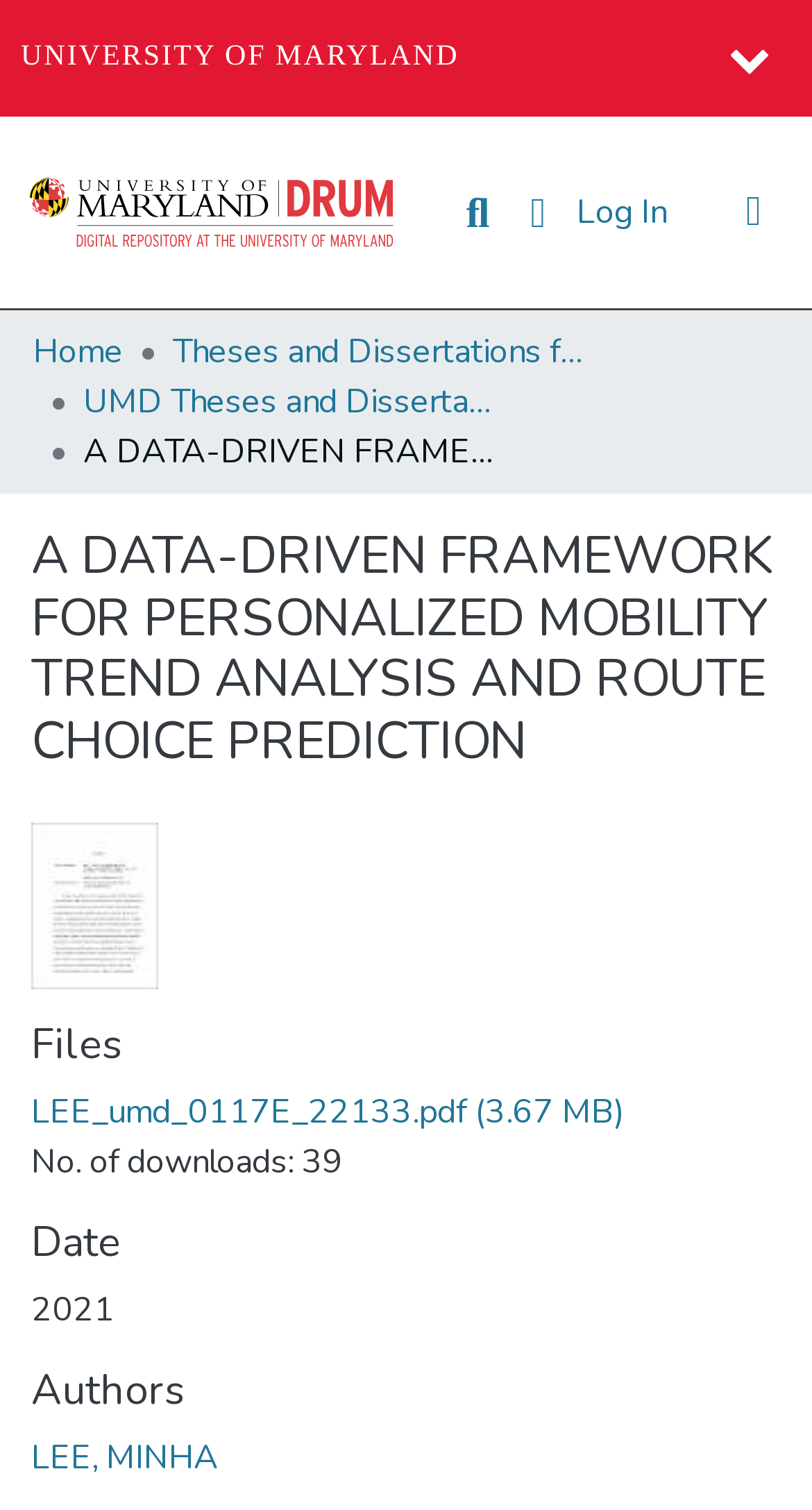Find the bounding box coordinates for the element described here: "aria-label="Toggle navigation"".

[0.856, 0.113, 1.0, 0.168]